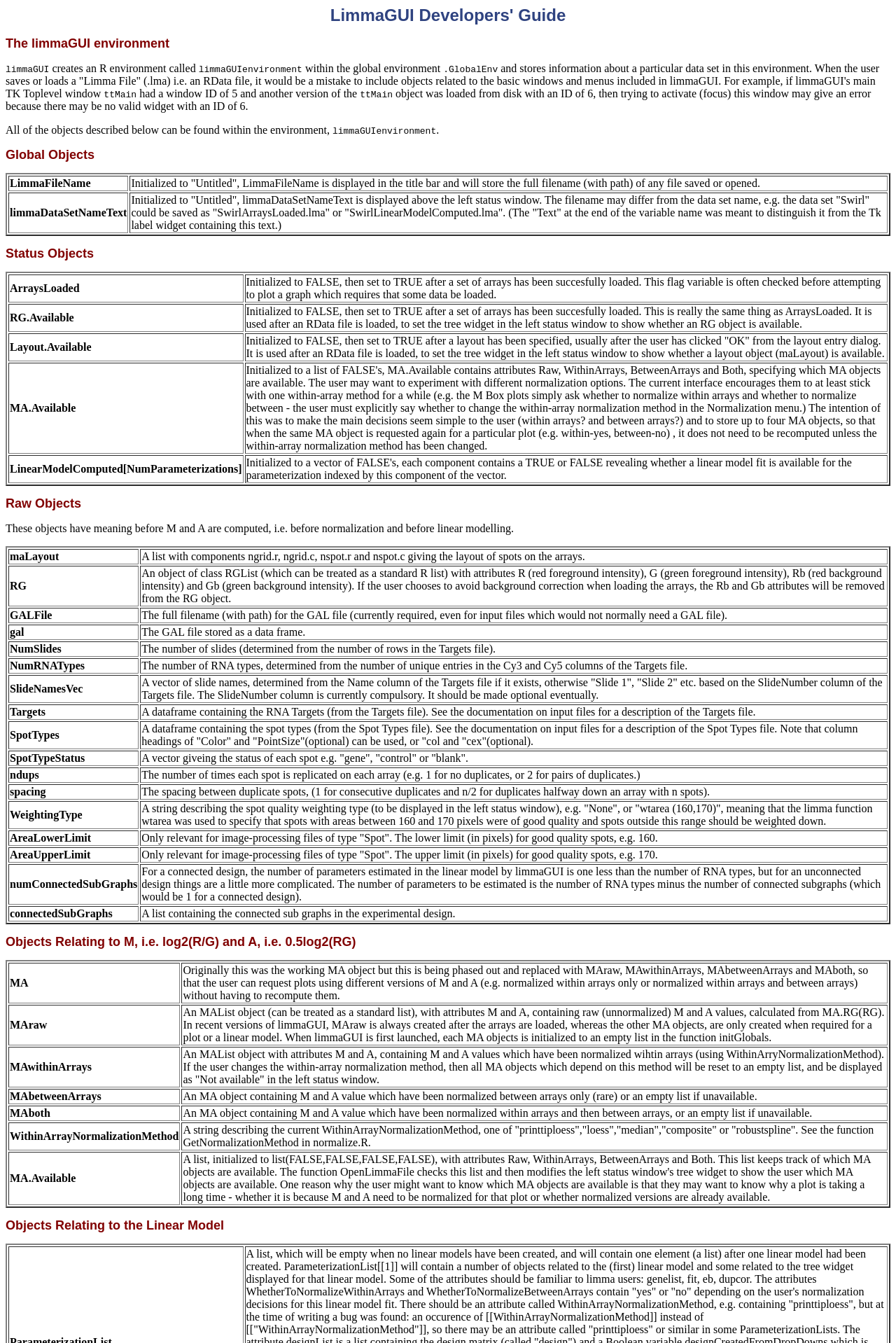Please determine and provide the text content of the webpage's heading.

LimmaGUI Developers' Guide